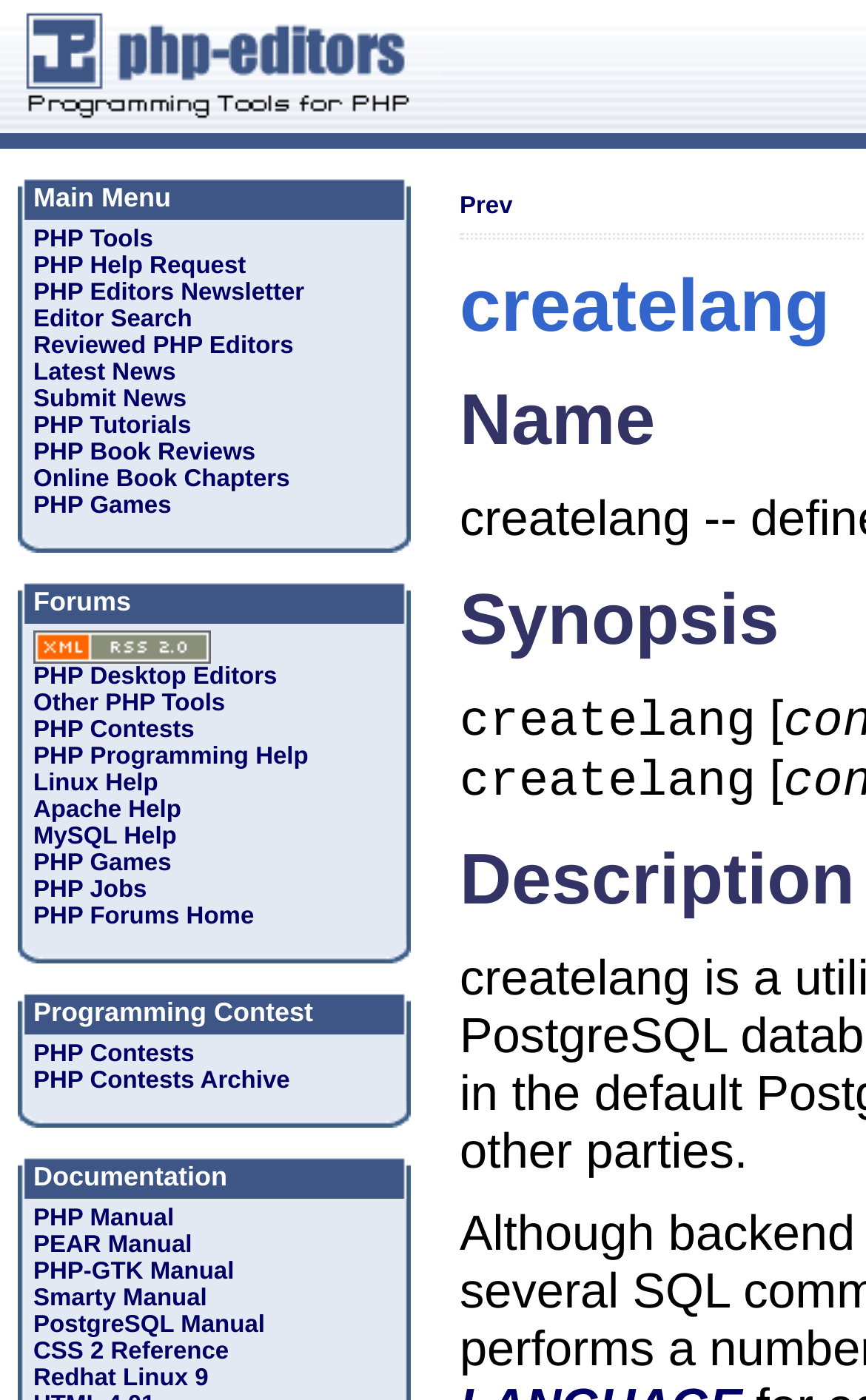Please examine the image and answer the question with a detailed explanation:
What is the text of the last link in the 'Documentation' table row?

I found the LayoutTableRow with the text 'Documentation' and looked at the last link element [231] inside it, which has the text 'Redhat Linux 9'.